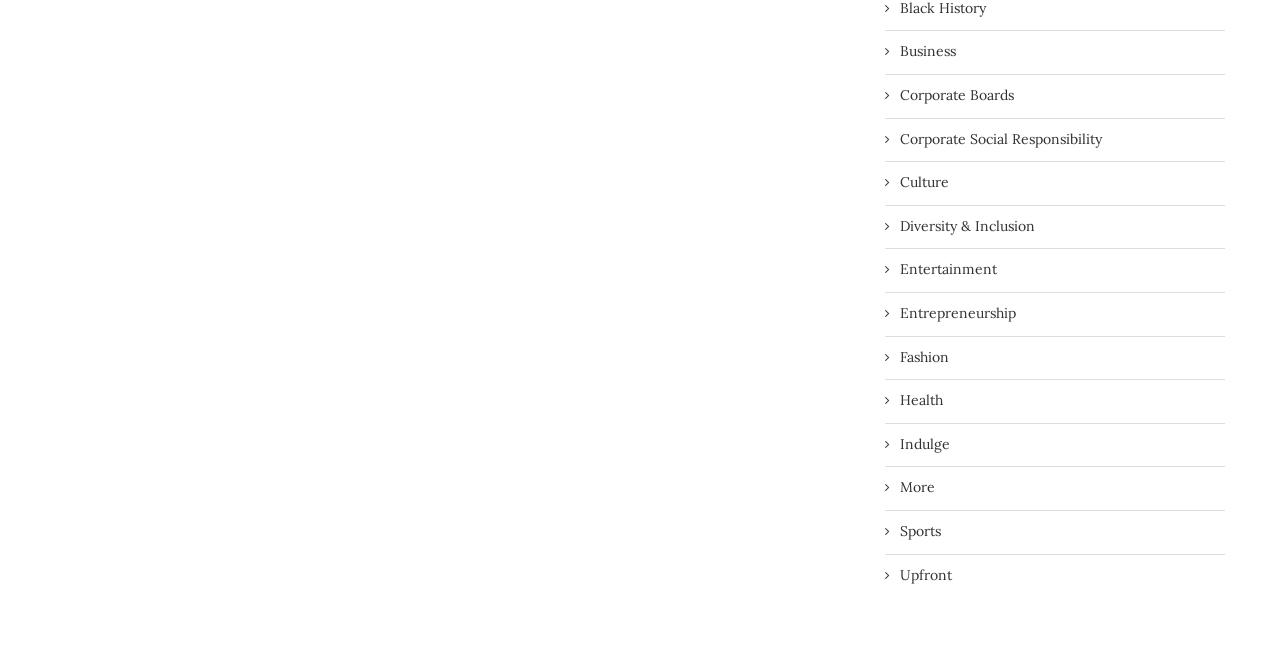Provide your answer in one word or a succinct phrase for the question: 
Is there a category related to fashion?

Yes